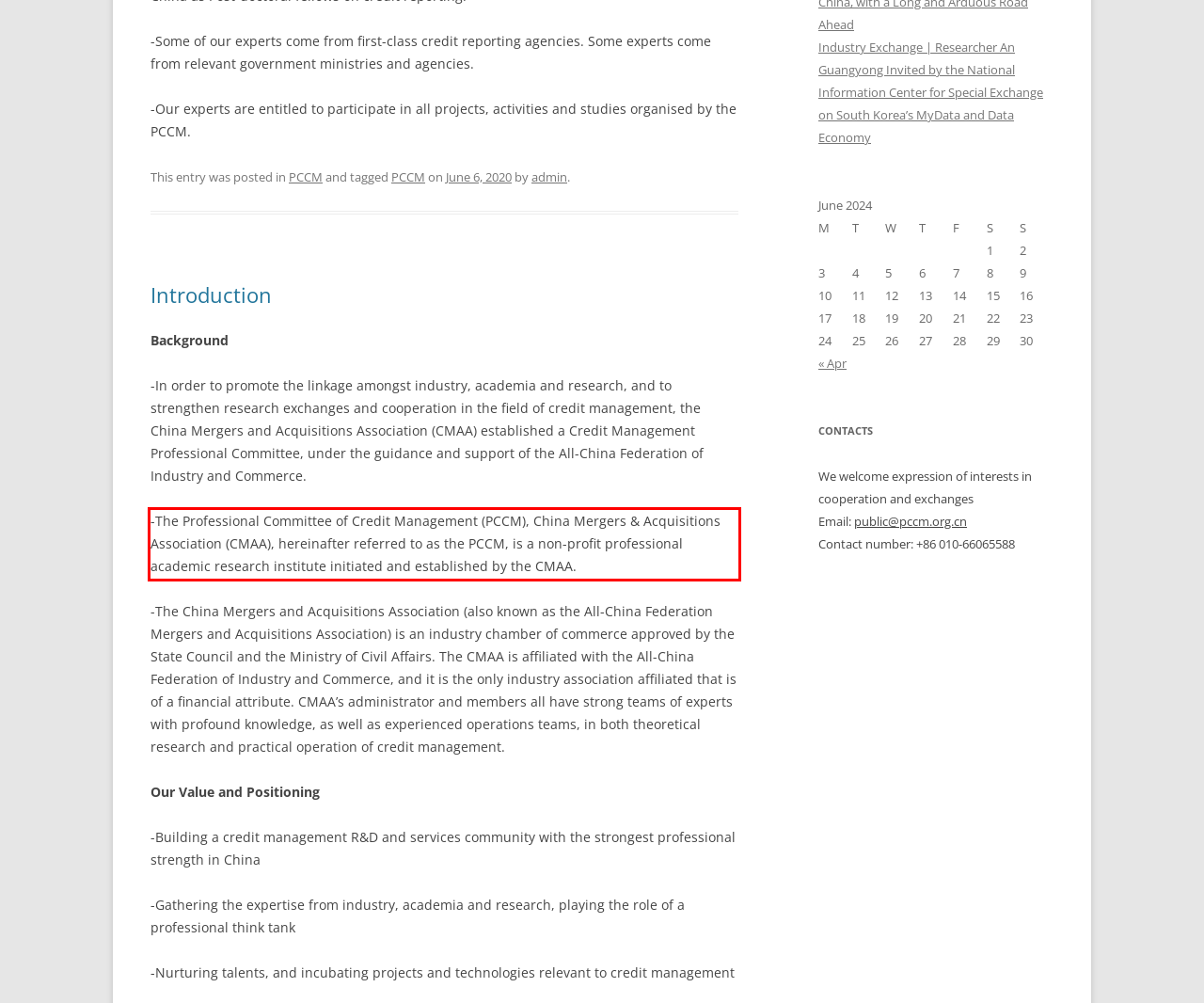Analyze the red bounding box in the provided webpage screenshot and generate the text content contained within.

-The Professional Committee of Credit Management (PCCM), China Mergers & Acquisitions Association (CMAA), hereinafter referred to as the PCCM, is a non-profit professional academic research institute initiated and established by the CMAA.